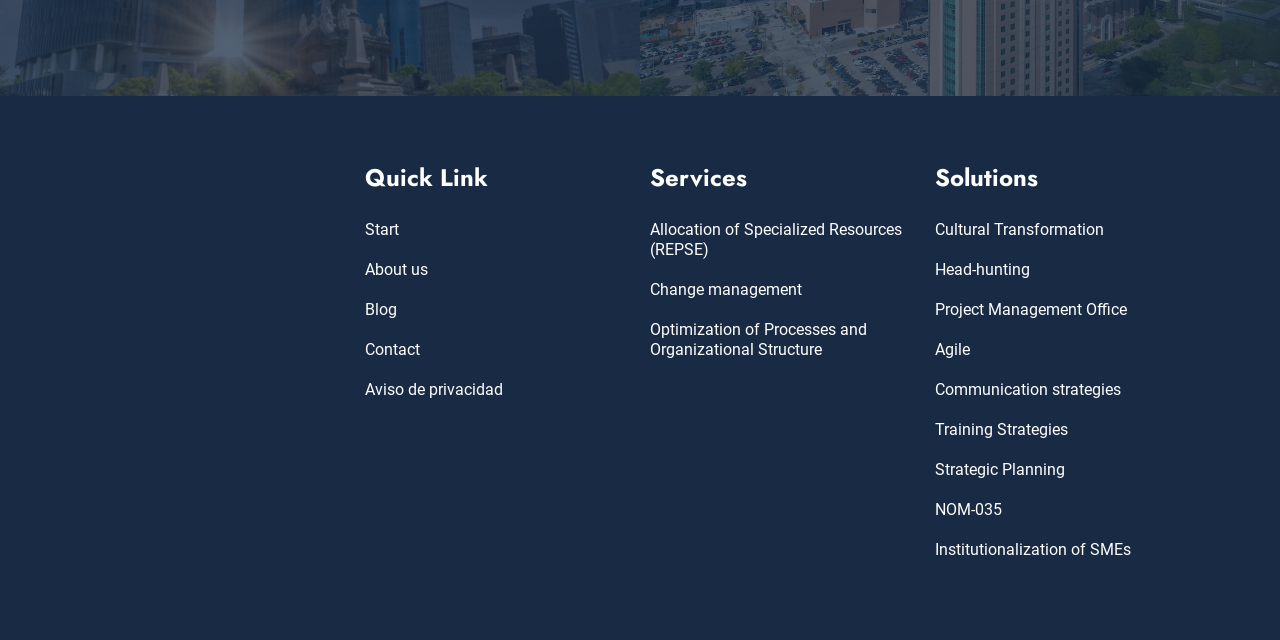Determine the bounding box coordinates for the UI element described. Format the coordinates as (top-left x, top-left y, bottom-right x, bottom-right y) and ensure all values are between 0 and 1. Element description: Markets

None